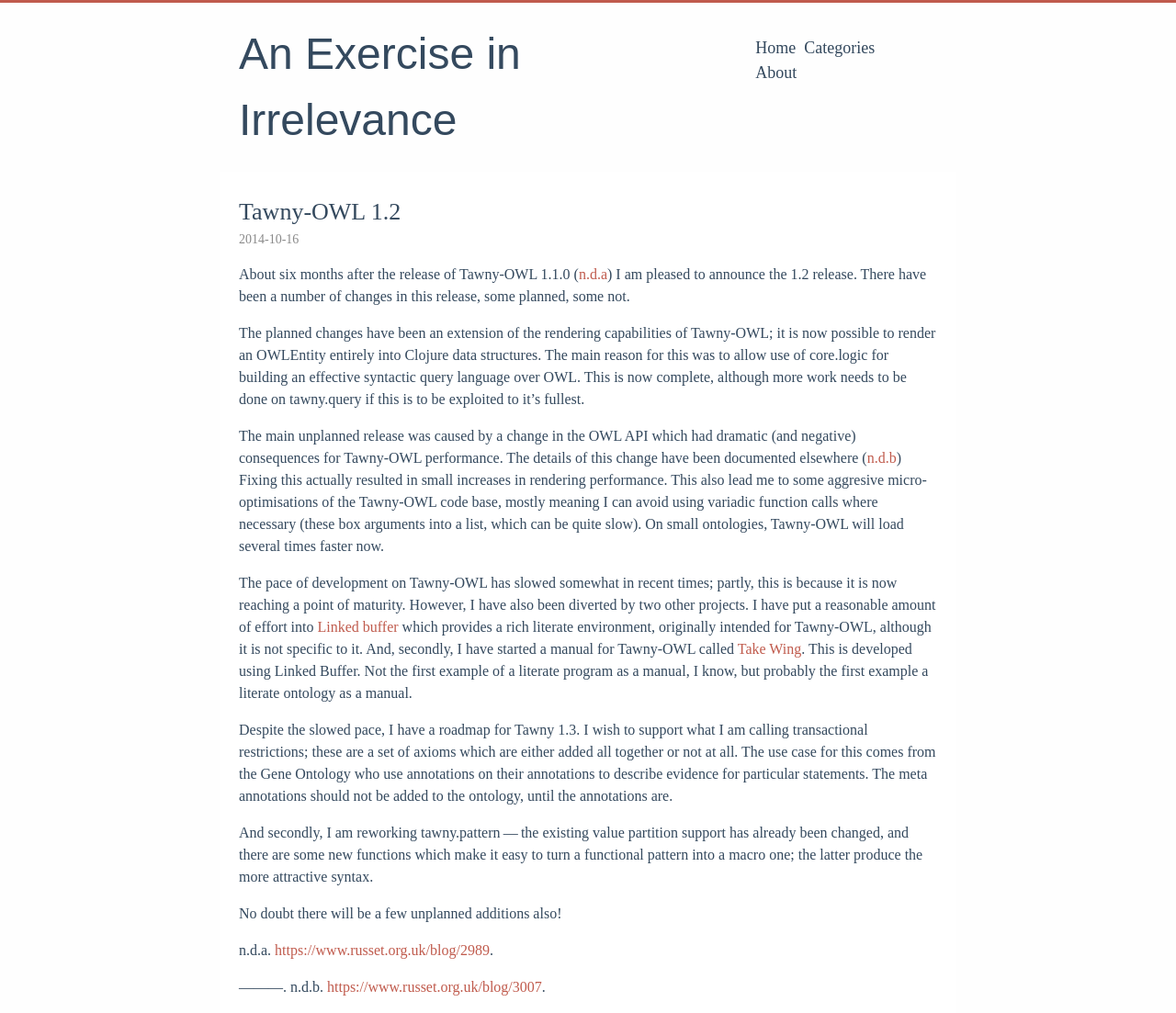Please find the bounding box coordinates for the clickable element needed to perform this instruction: "Click the 'Tawny-OWL 1.2' link".

[0.203, 0.196, 0.341, 0.222]